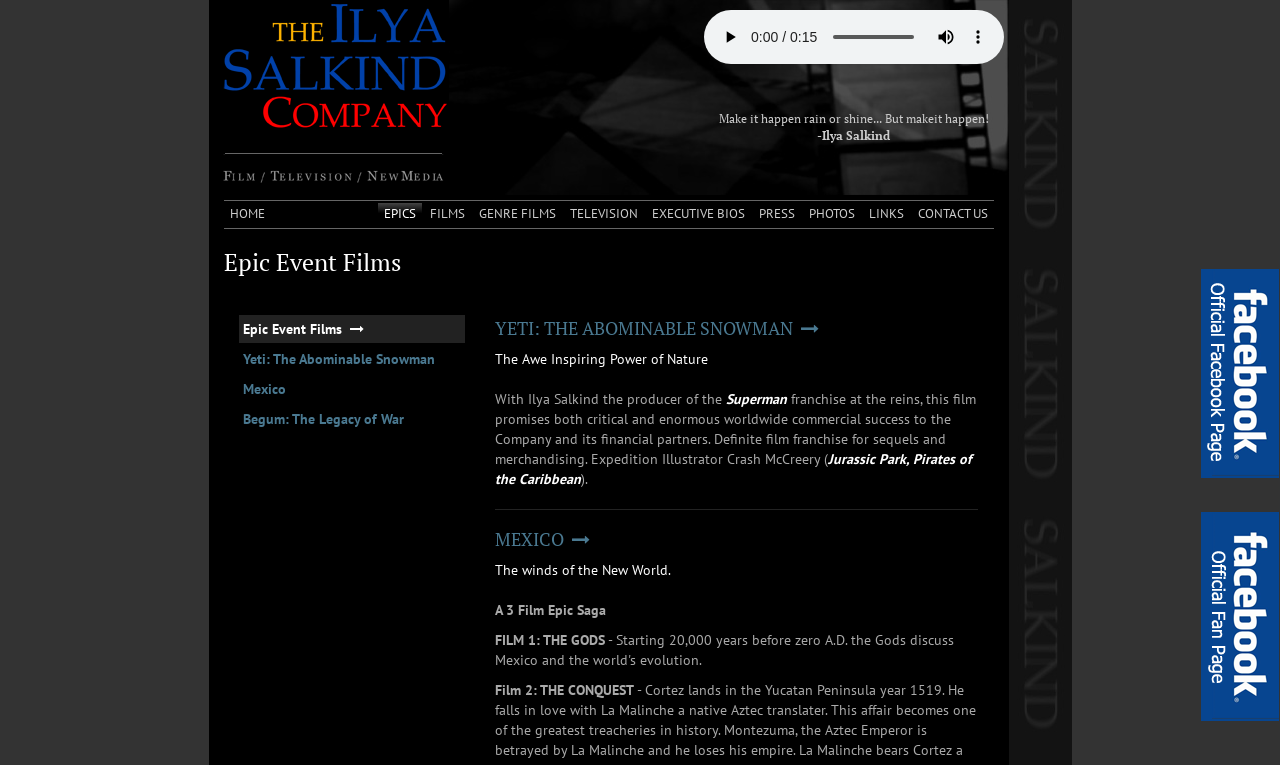Analyze the image and answer the question with as much detail as possible: 
What is the name of the company?

The name of the company can be found in the top-left corner of the webpage, where it says 'Ilya Salkind Company - Home'.